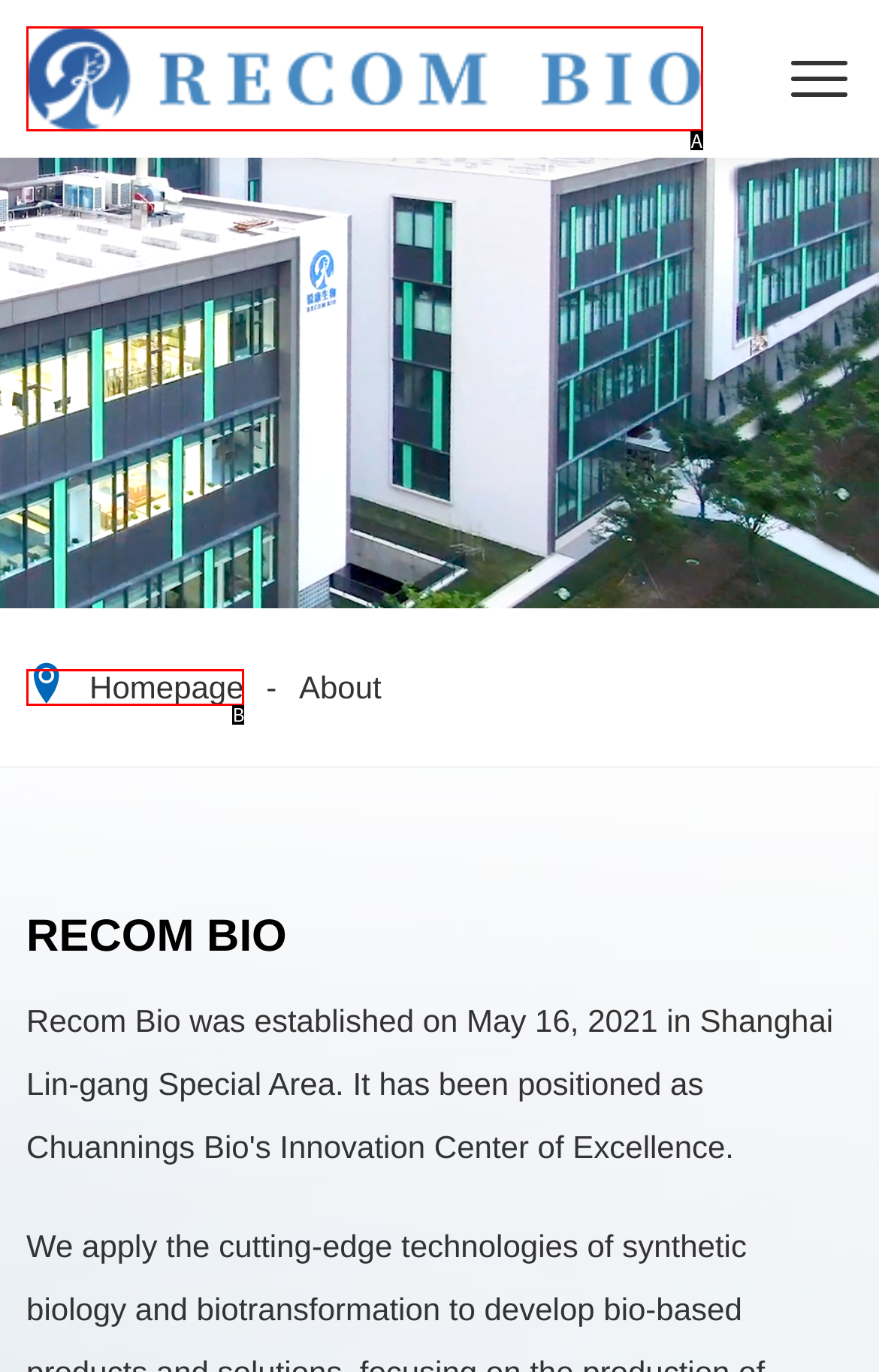Select the HTML element that best fits the description: Homepage
Respond with the letter of the correct option from the choices given.

B